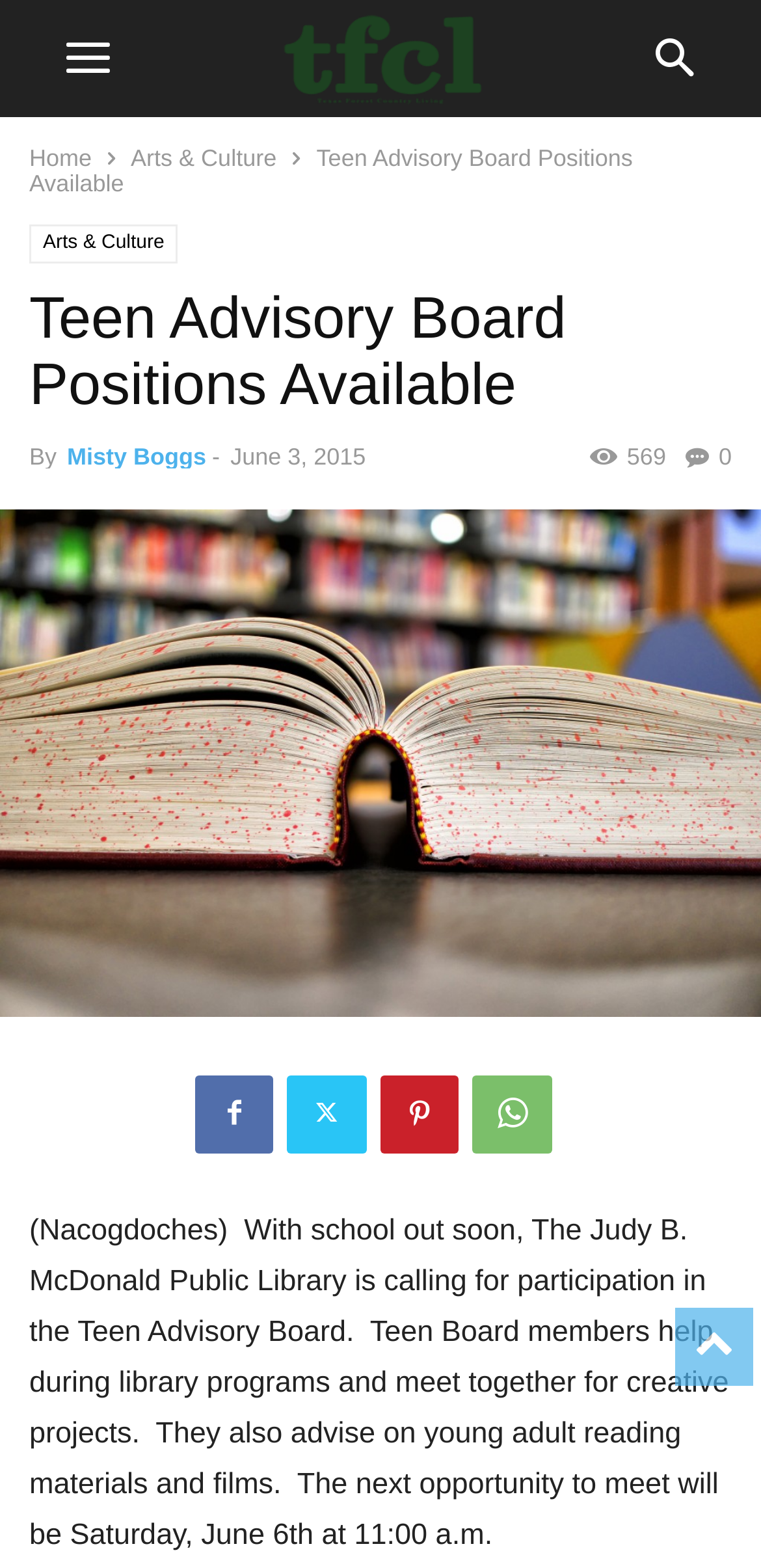Identify the bounding box coordinates of the region I need to click to complete this instruction: "read article by Misty Boggs".

[0.088, 0.283, 0.271, 0.3]